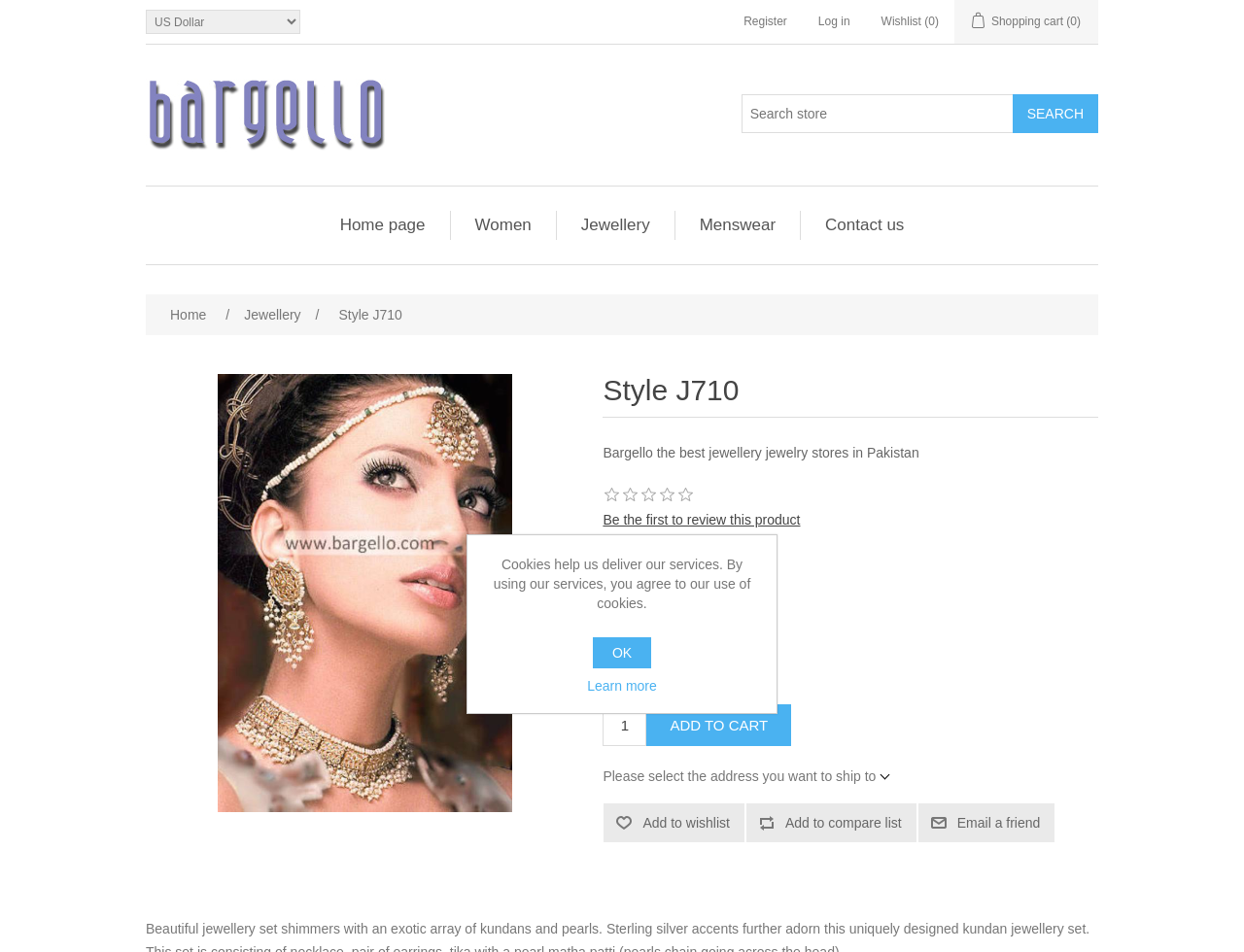Please determine the bounding box coordinates of the section I need to click to accomplish this instruction: "Follow ADIY on Facebook".

None